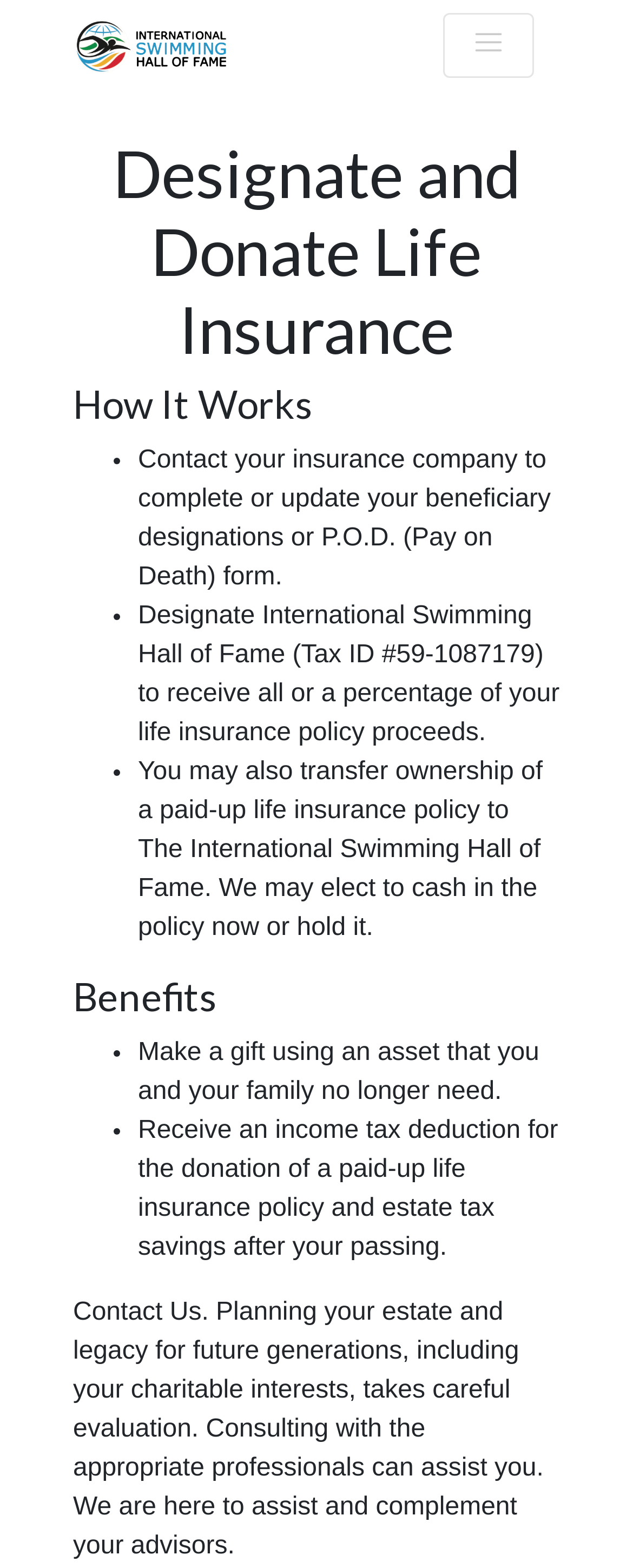Provide a comprehensive caption for the webpage.

The webpage is about designating and donating life insurance to the International Swimming Hall of Fame. At the top left, there is a link and an image. Below them, there is a button to toggle navigation. 

The main content is divided into three sections: "How It Works", "Benefits", and "Contact Us". The "How It Works" section is located at the top center of the page and has three bullet points. The first bullet point instructs users to contact their insurance company to complete or update their beneficiary designations or P.O.D. form. The second bullet point explains how to designate the International Swimming Hall of Fame to receive all or a percentage of life insurance policy proceeds. The third bullet point describes the option to transfer ownership of a paid-up life insurance policy to the organization.

Below the "How It Works" section, the "Benefits" section is located at the center of the page and has two bullet points. The first bullet point explains that users can make a gift using an asset that is no longer needed. The second bullet point describes the tax benefits of donating a paid-up life insurance policy.

At the bottom of the page, the "Contact Us" section is located, which encourages users to plan their estate and legacy with the assistance of professionals.